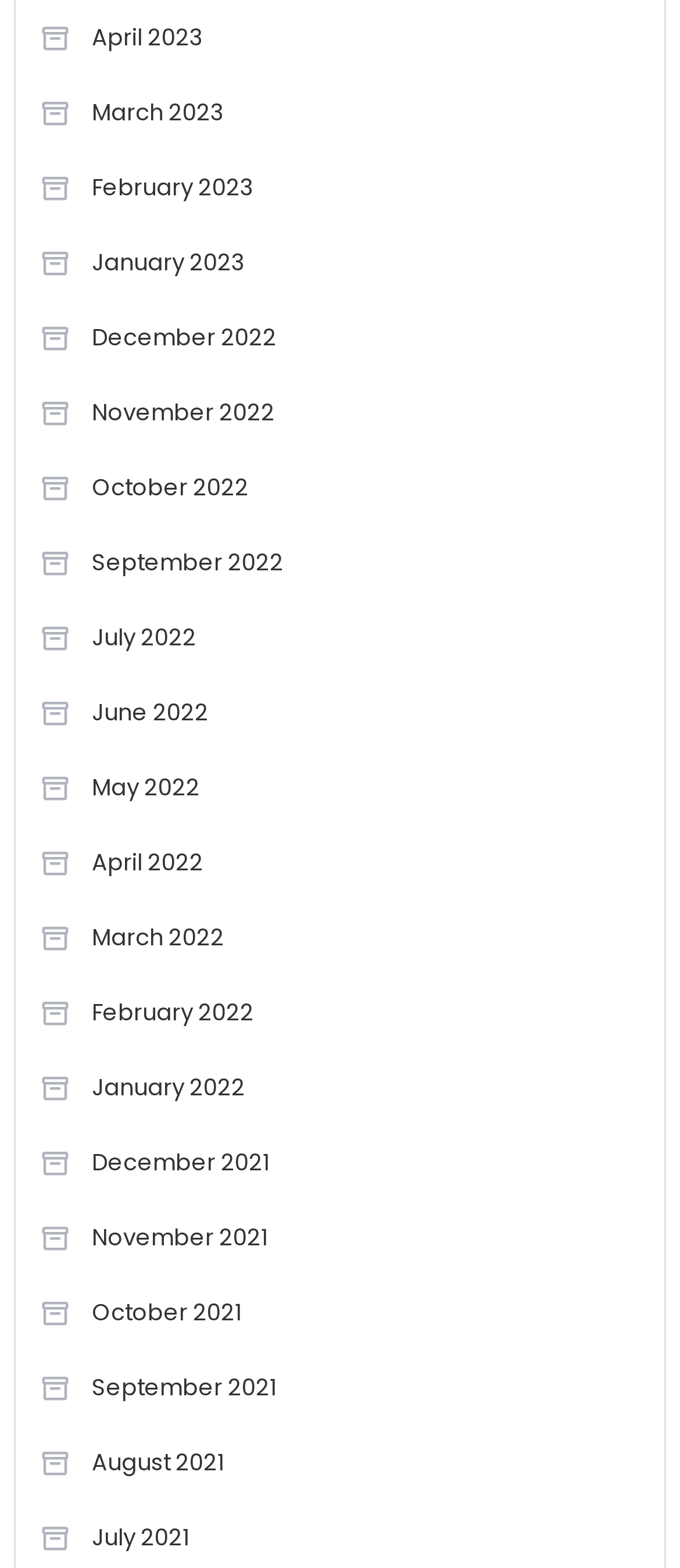Please specify the bounding box coordinates of the region to click in order to perform the following instruction: "View March 2022".

[0.058, 0.581, 0.33, 0.616]